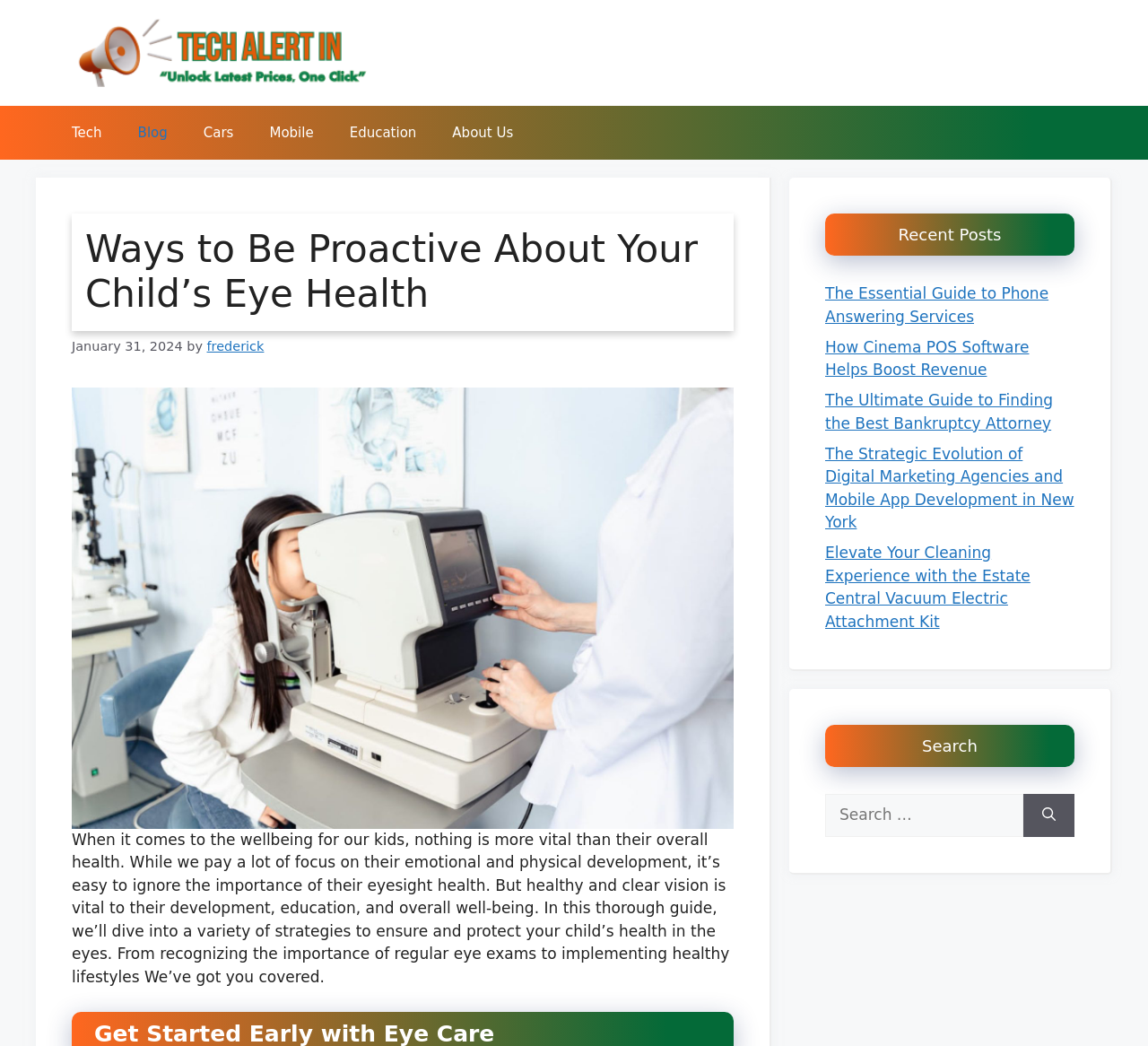What type of content is listed in the 'Recent Posts' section?
Based on the image, answer the question with as much detail as possible.

The 'Recent Posts' section lists links to various articles, which can be inferred from the presence of multiple links with descriptive text, such as 'The Essential Guide to Phone Answering Services' and 'How Cinema POS Software Helps Boost Revenue'.